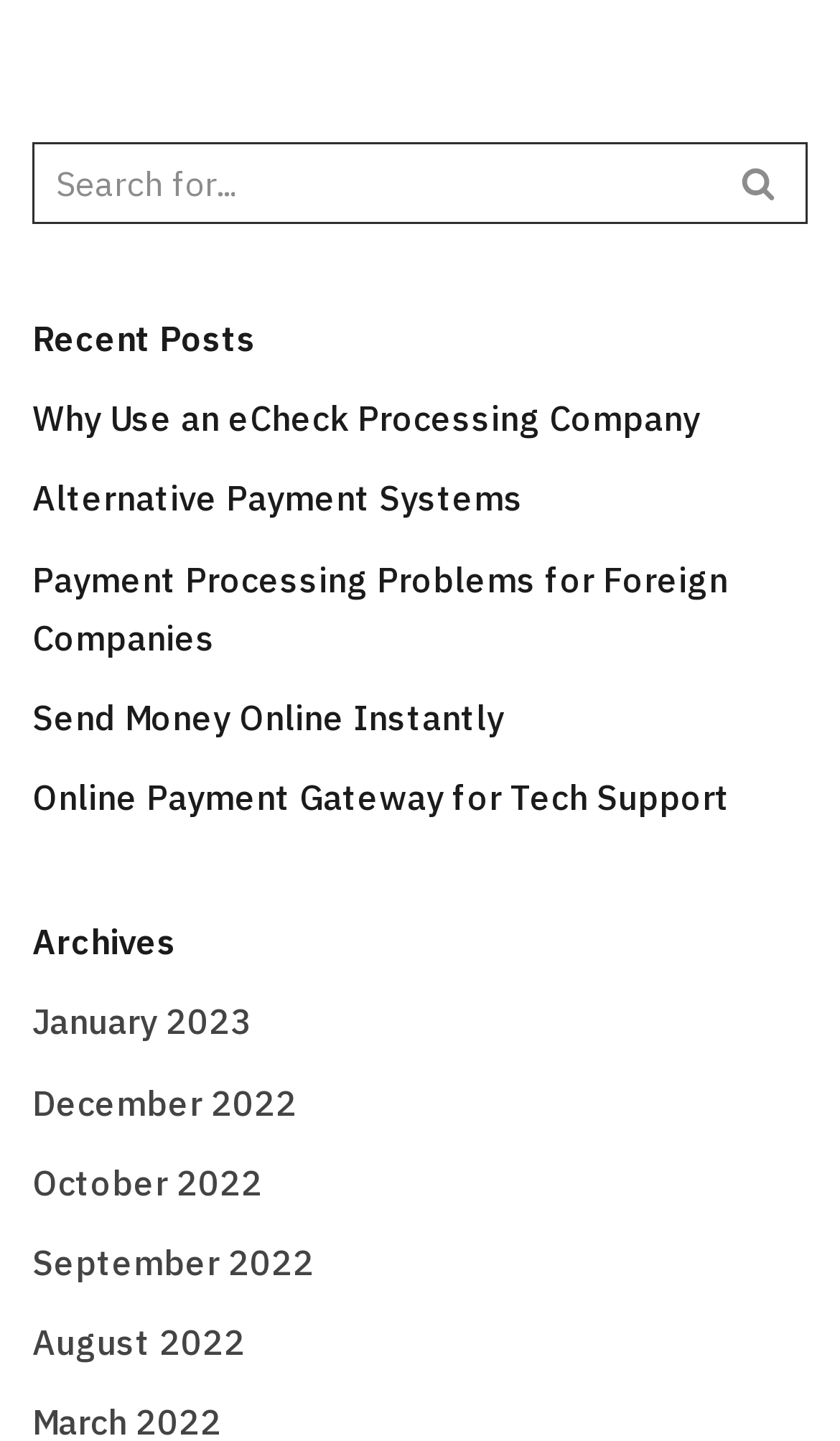Please identify the coordinates of the bounding box that should be clicked to fulfill this instruction: "Go to the Home page".

None